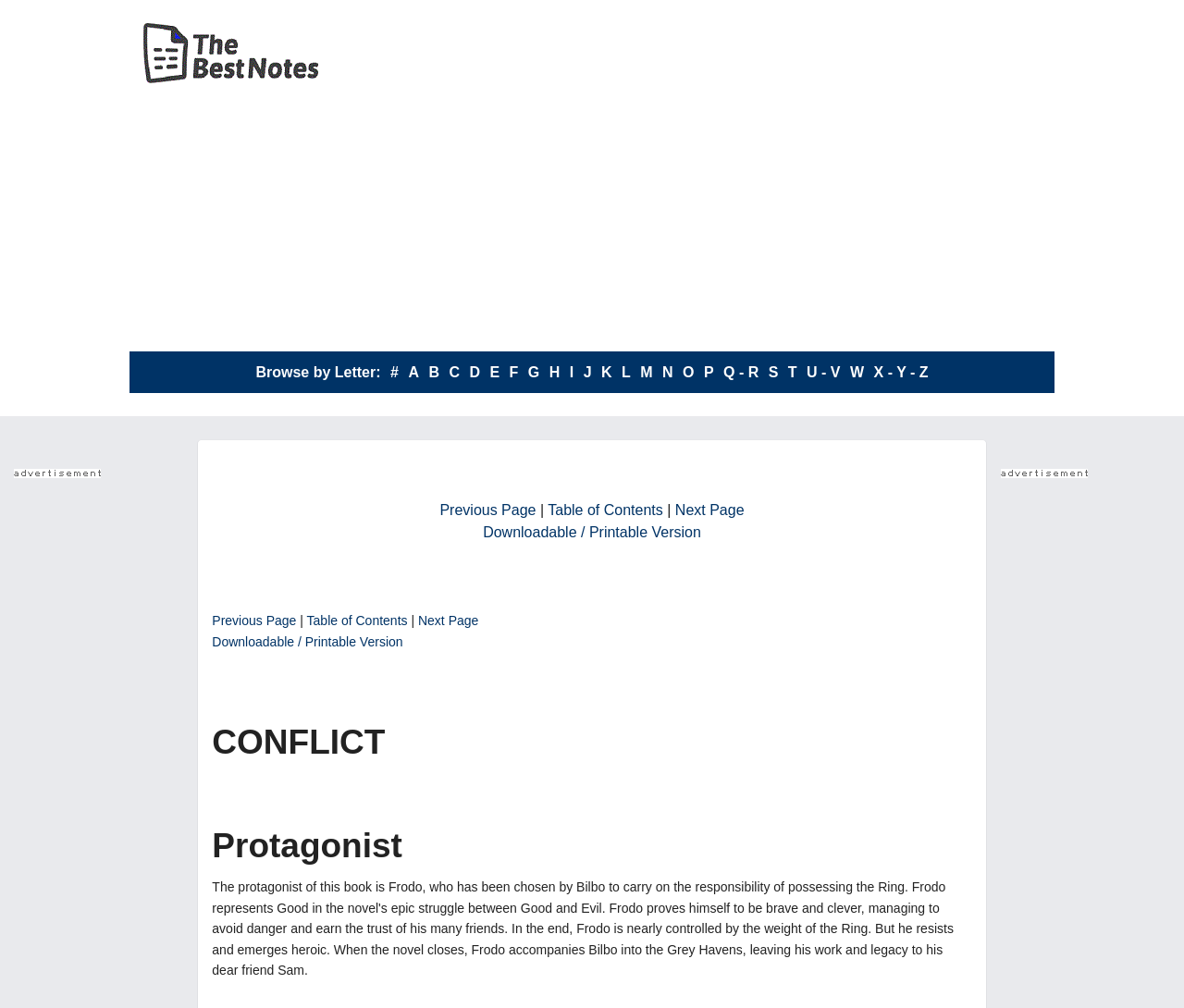Pinpoint the bounding box coordinates of the clickable element needed to complete the instruction: "Click on link Q - R". The coordinates should be provided as four float numbers between 0 and 1: [left, top, right, bottom].

[0.611, 0.361, 0.641, 0.377]